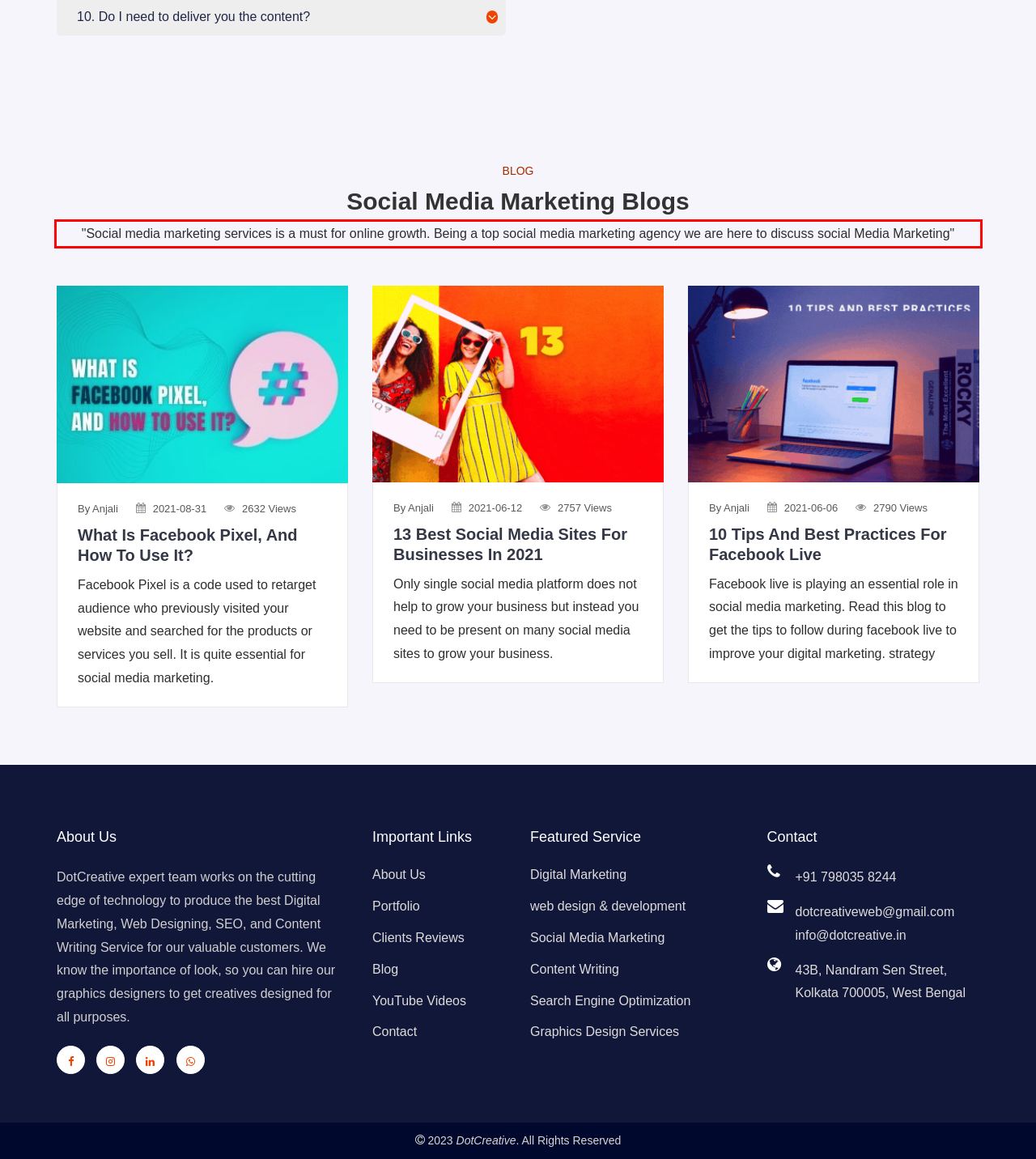Within the provided webpage screenshot, find the red rectangle bounding box and perform OCR to obtain the text content.

"Social media marketing services is a must for online growth. Being a top social media marketing agency we are here to discuss social Media Marketing"